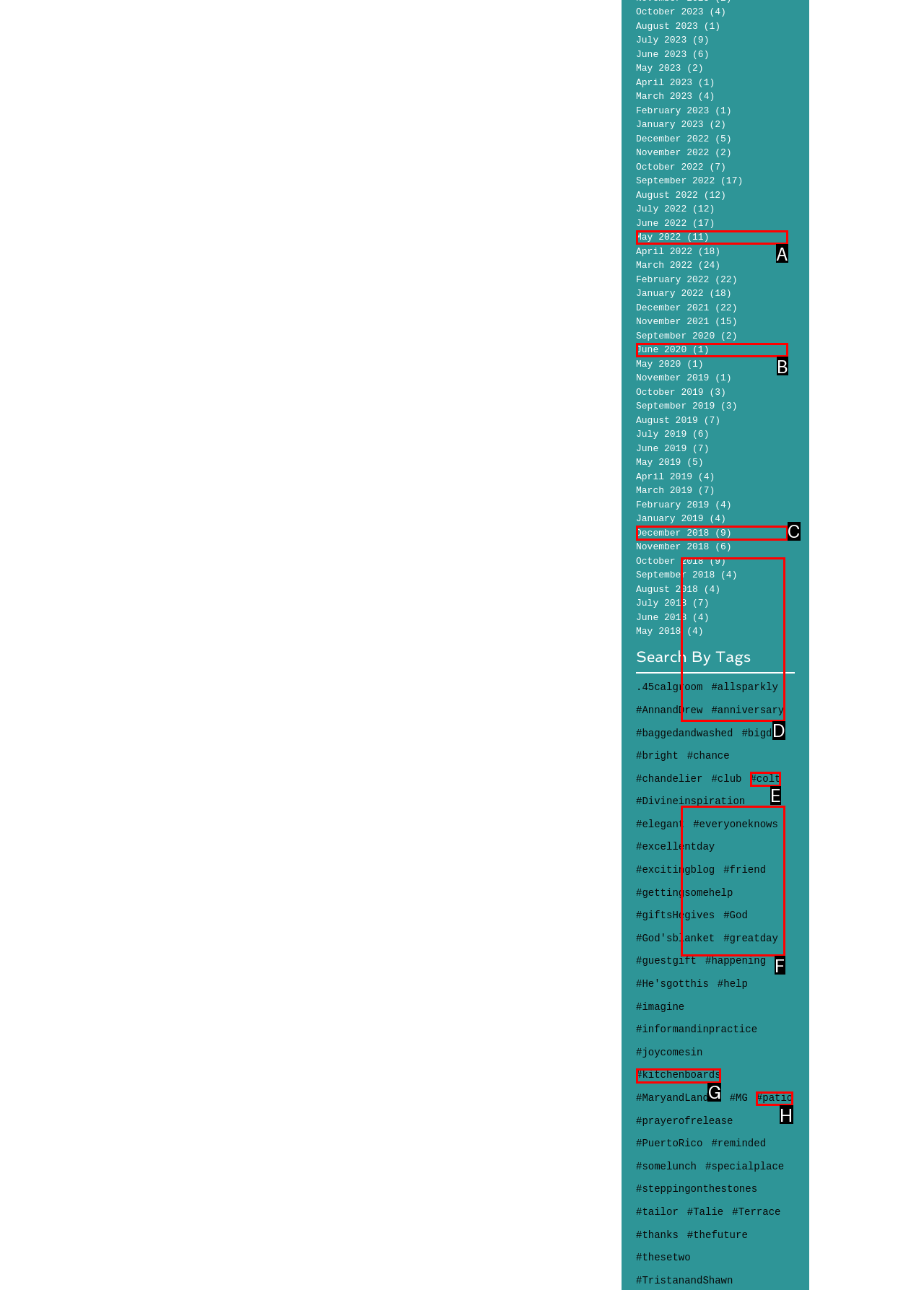From the given choices, identify the element that matches: #patio
Answer with the letter of the selected option.

H